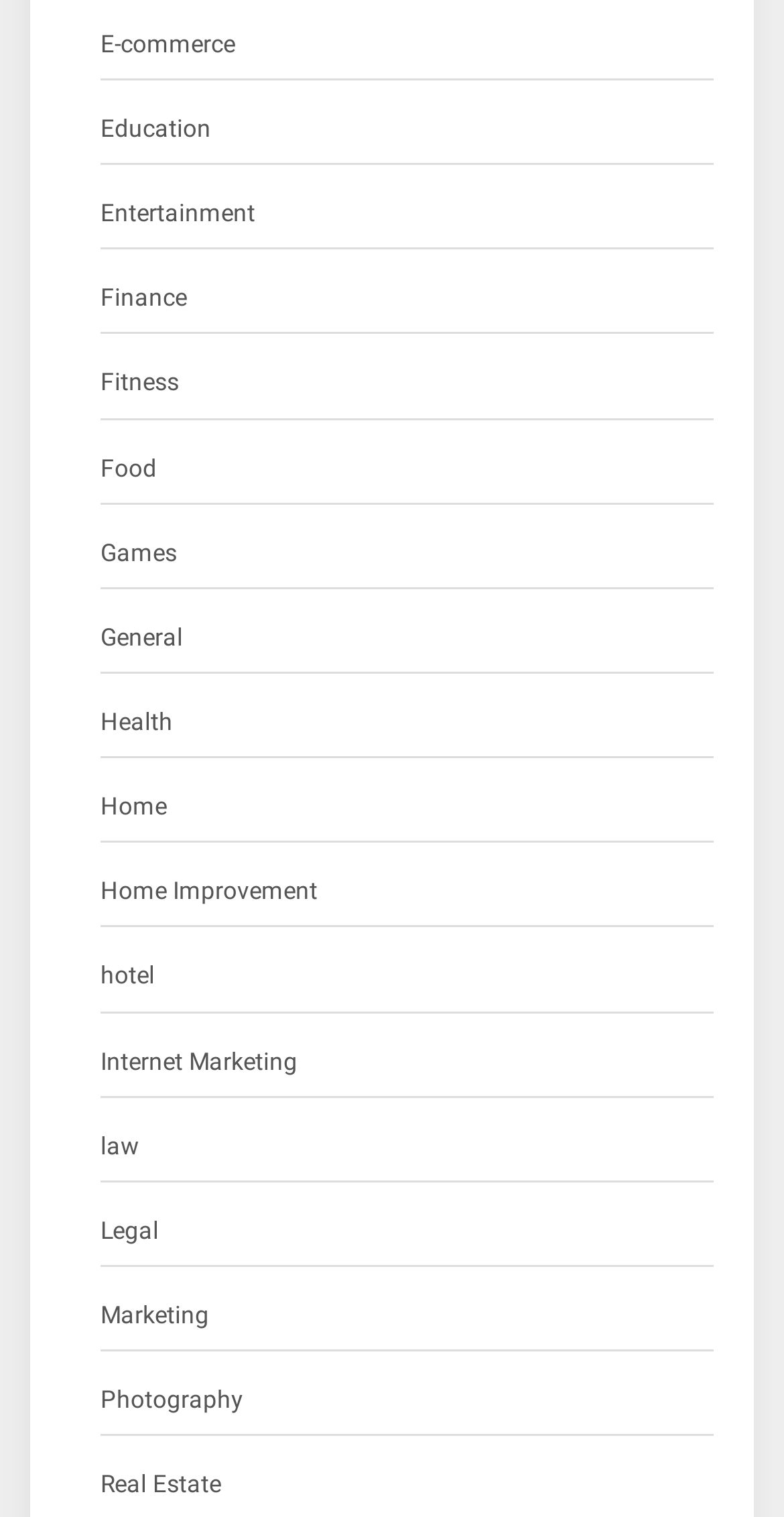How many categories are listed?
We need a detailed and exhaustive answer to the question. Please elaborate.

By carefully counting the links on the webpage, I found that there are 24 categories listed, ranging from E-commerce to Real Estate.